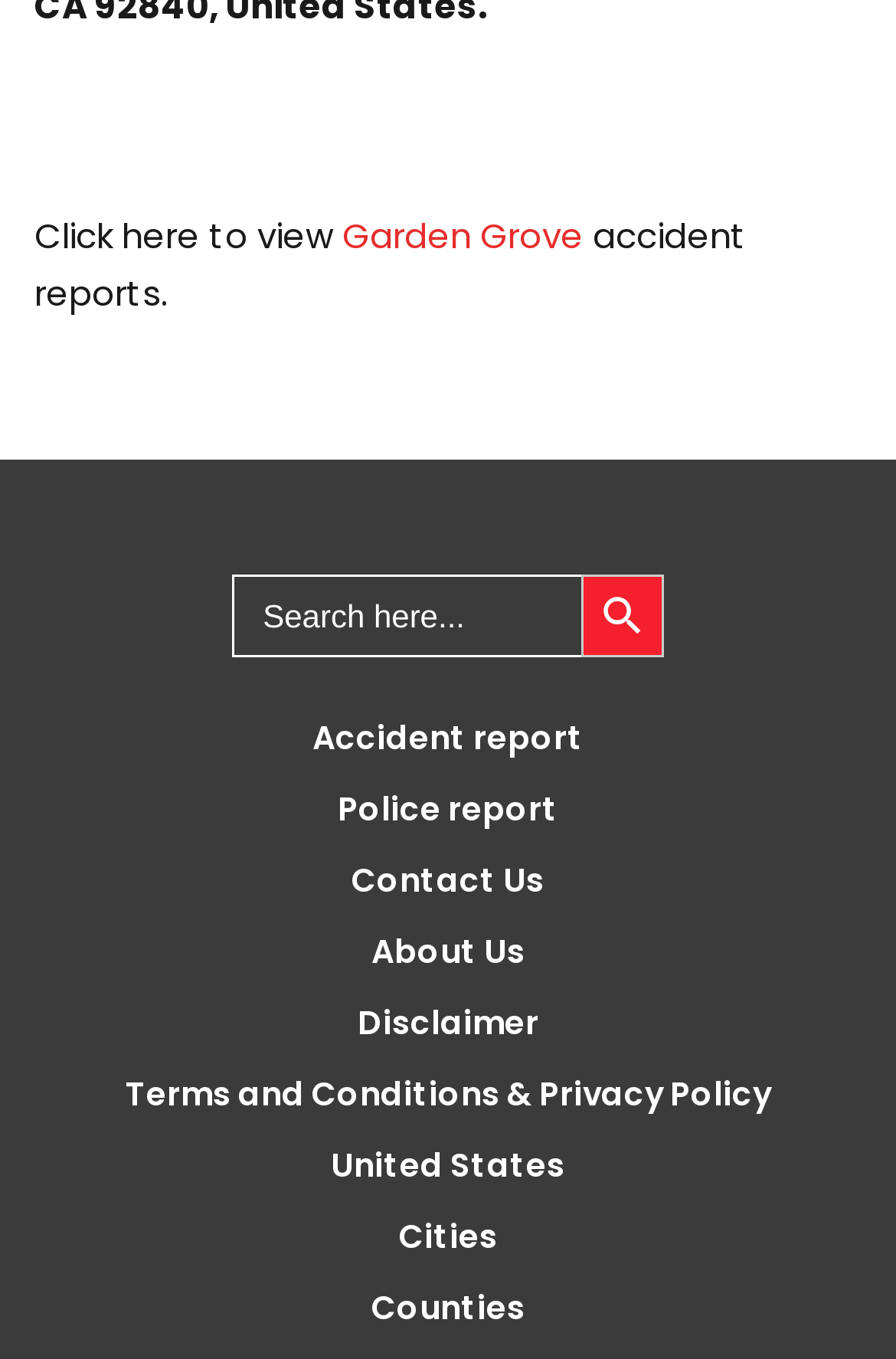Please determine the bounding box coordinates for the element that should be clicked to follow these instructions: "read about Invisalign treatment process".

None